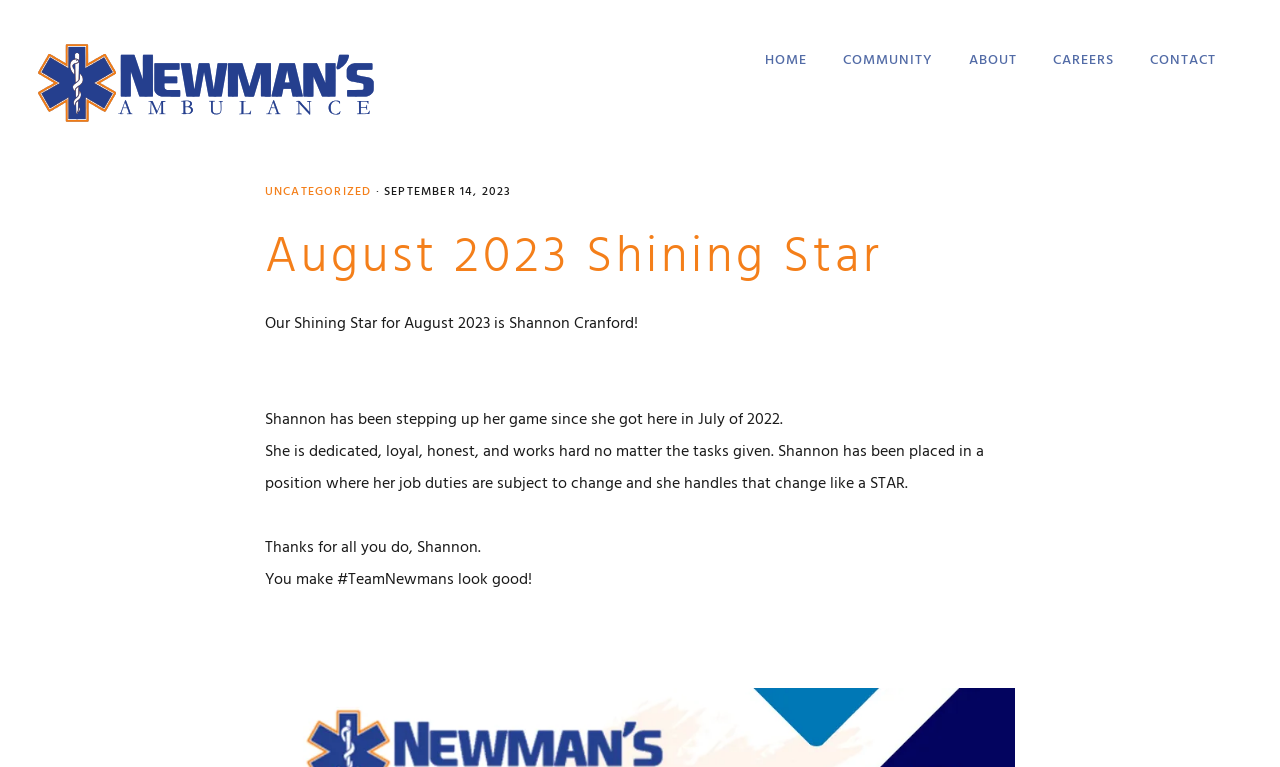Please specify the bounding box coordinates of the element that should be clicked to execute the given instruction: 'go to home page'. Ensure the coordinates are four float numbers between 0 and 1, expressed as [left, top, right, bottom].

[0.598, 0.037, 0.63, 0.148]